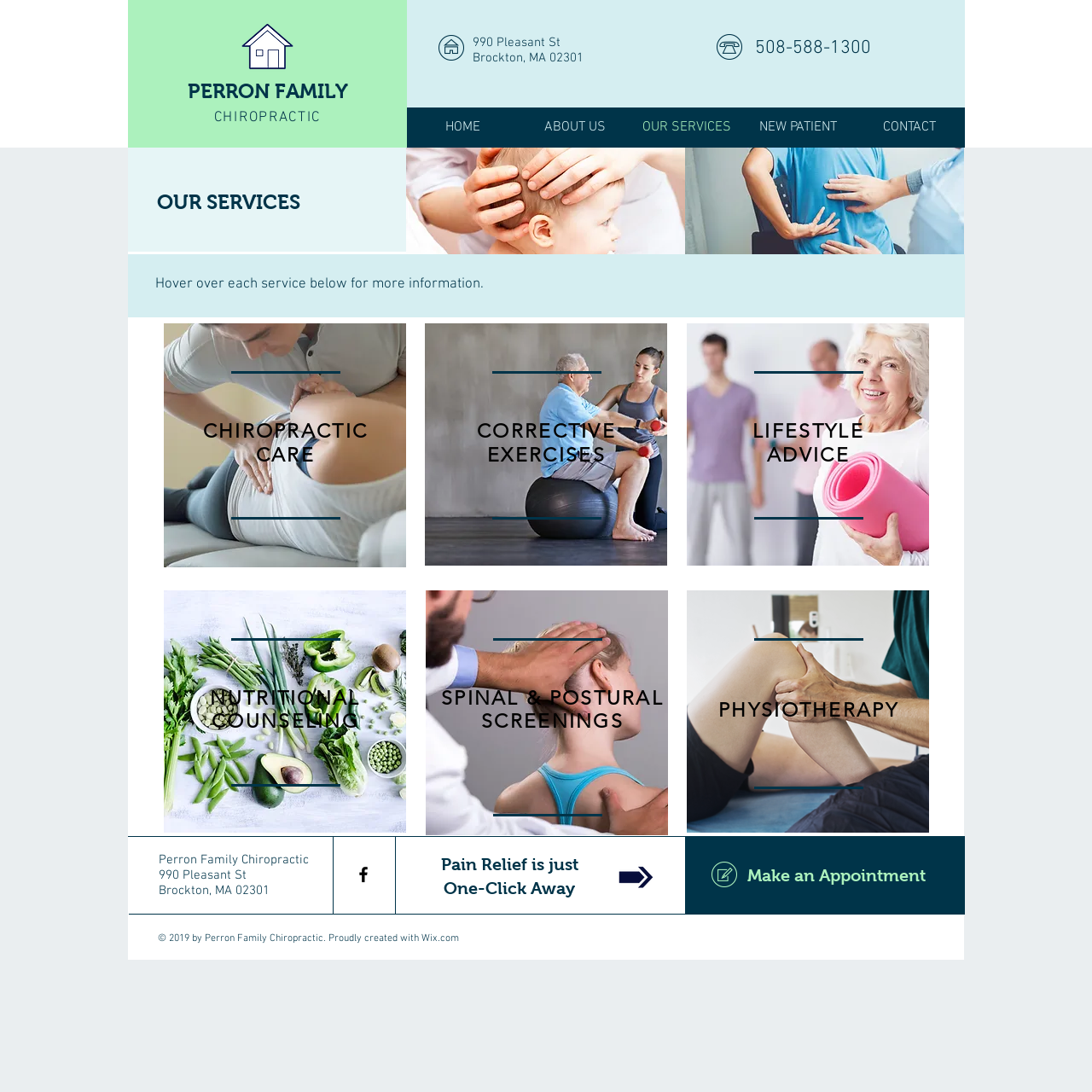Provide the bounding box coordinates of the section that needs to be clicked to accomplish the following instruction: "Click on the 'Make an Appointment' link."

[0.627, 0.766, 0.884, 0.838]